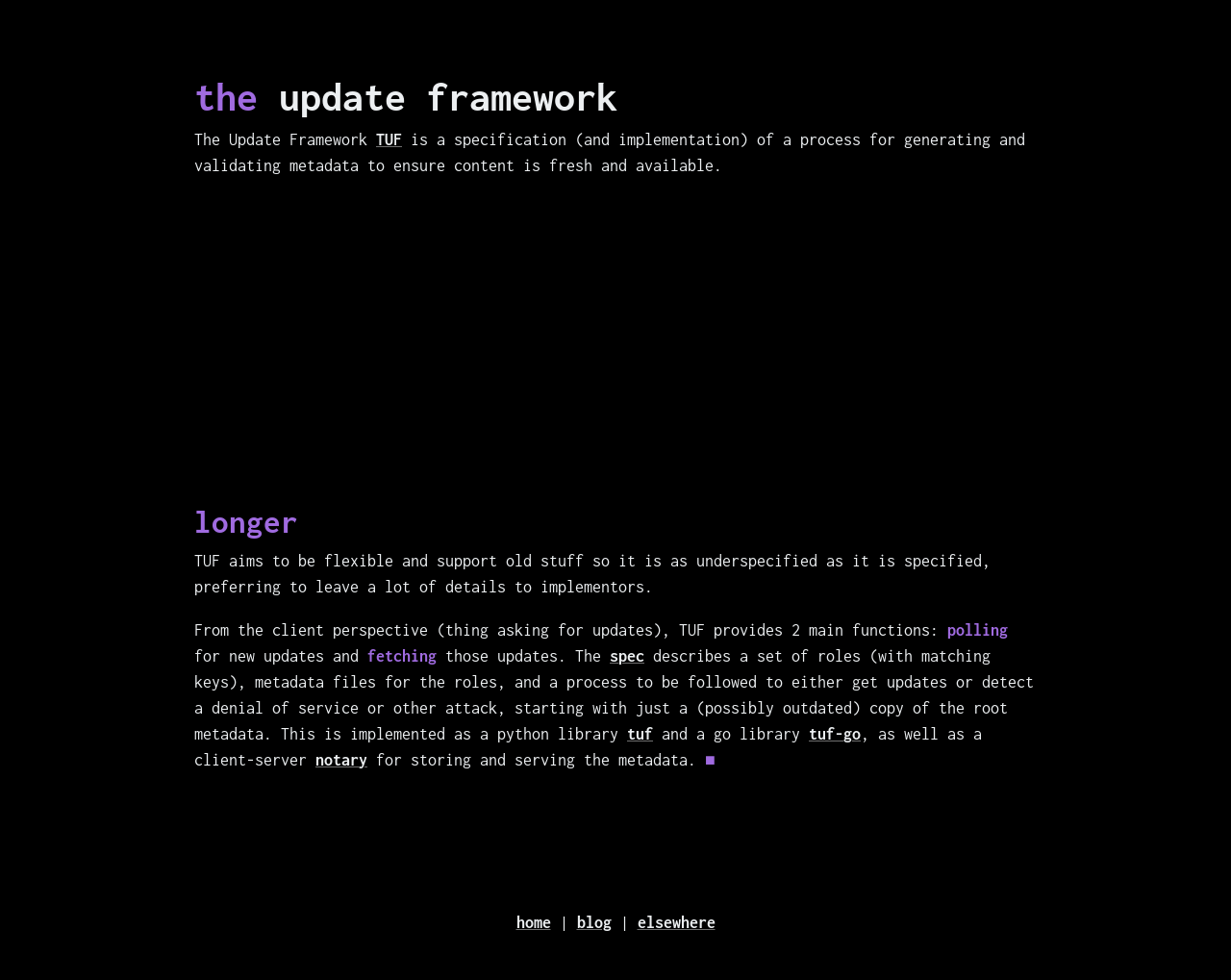Respond to the following query with just one word or a short phrase: 
What are the options in the bottom navigation bar?

home, blog, elsewhere